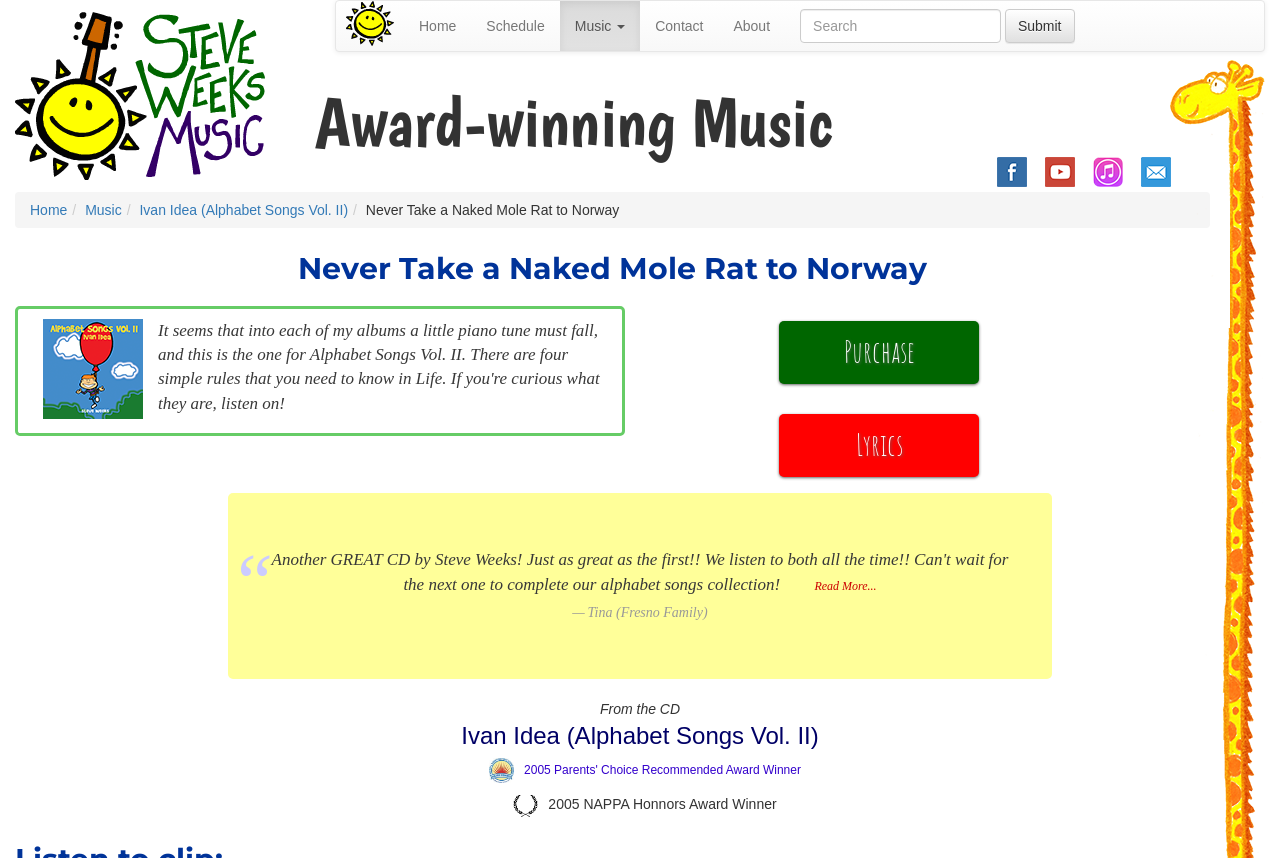Pinpoint the bounding box coordinates of the clickable area needed to execute the instruction: "View the Schedule". The coordinates should be specified as four float numbers between 0 and 1, i.e., [left, top, right, bottom].

[0.368, 0.001, 0.437, 0.059]